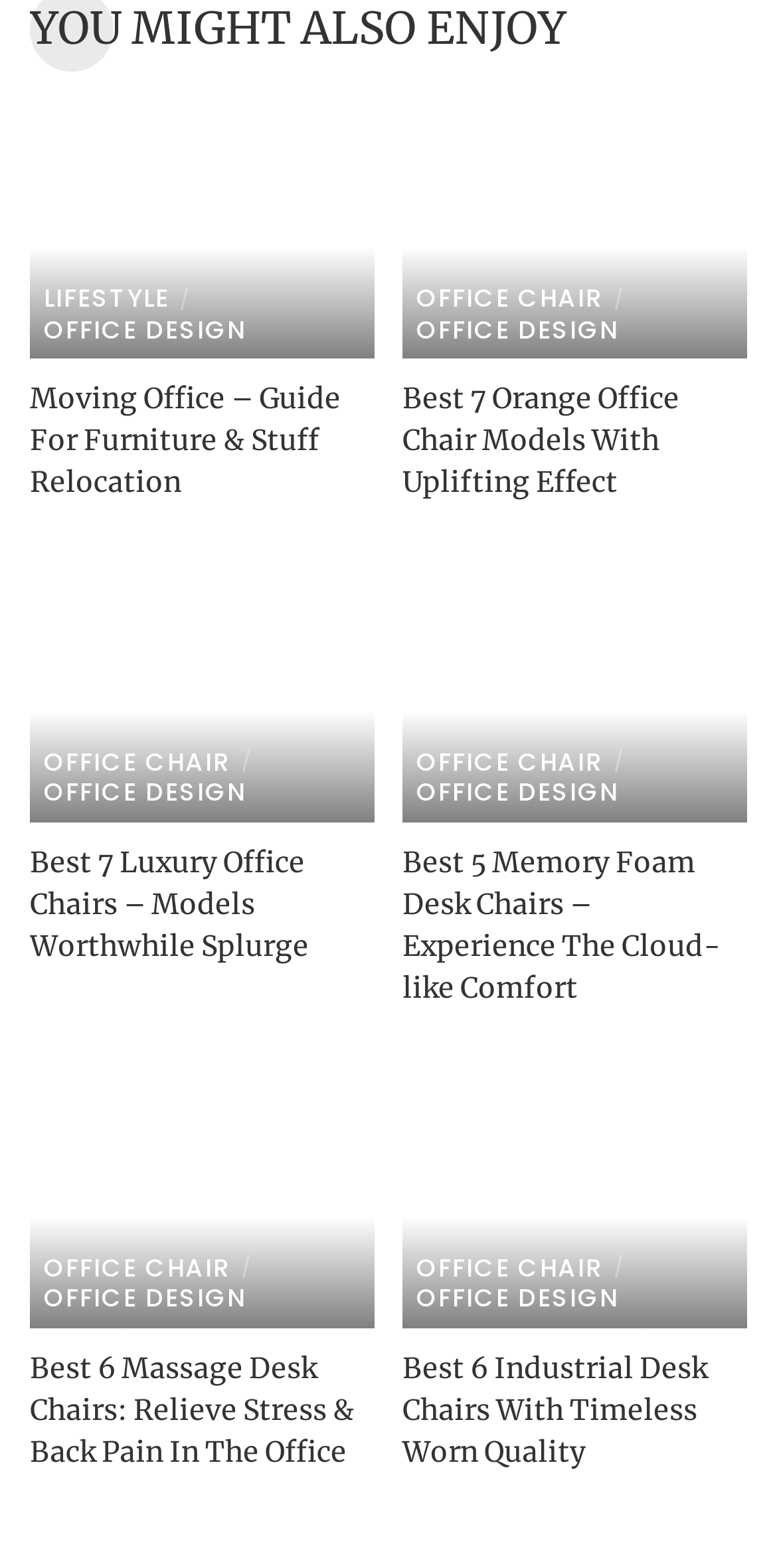Please pinpoint the bounding box coordinates for the region I should click to adhere to this instruction: "click on the link to learn about moving office".

[0.038, 0.064, 0.482, 0.229]